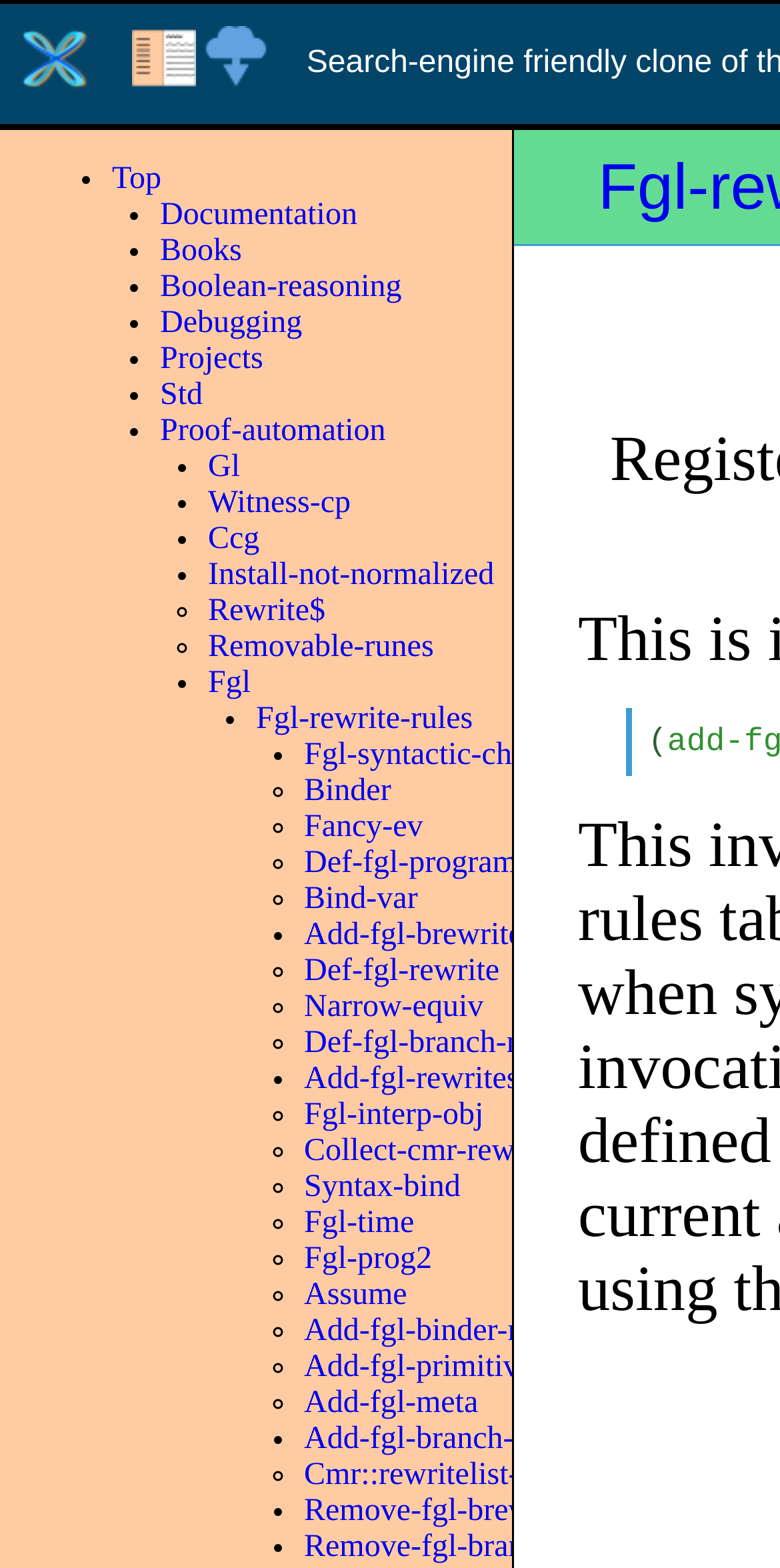Find and provide the bounding box coordinates for the UI element described with: "Add-fgl-meta".

[0.39, 0.884, 0.613, 0.906]